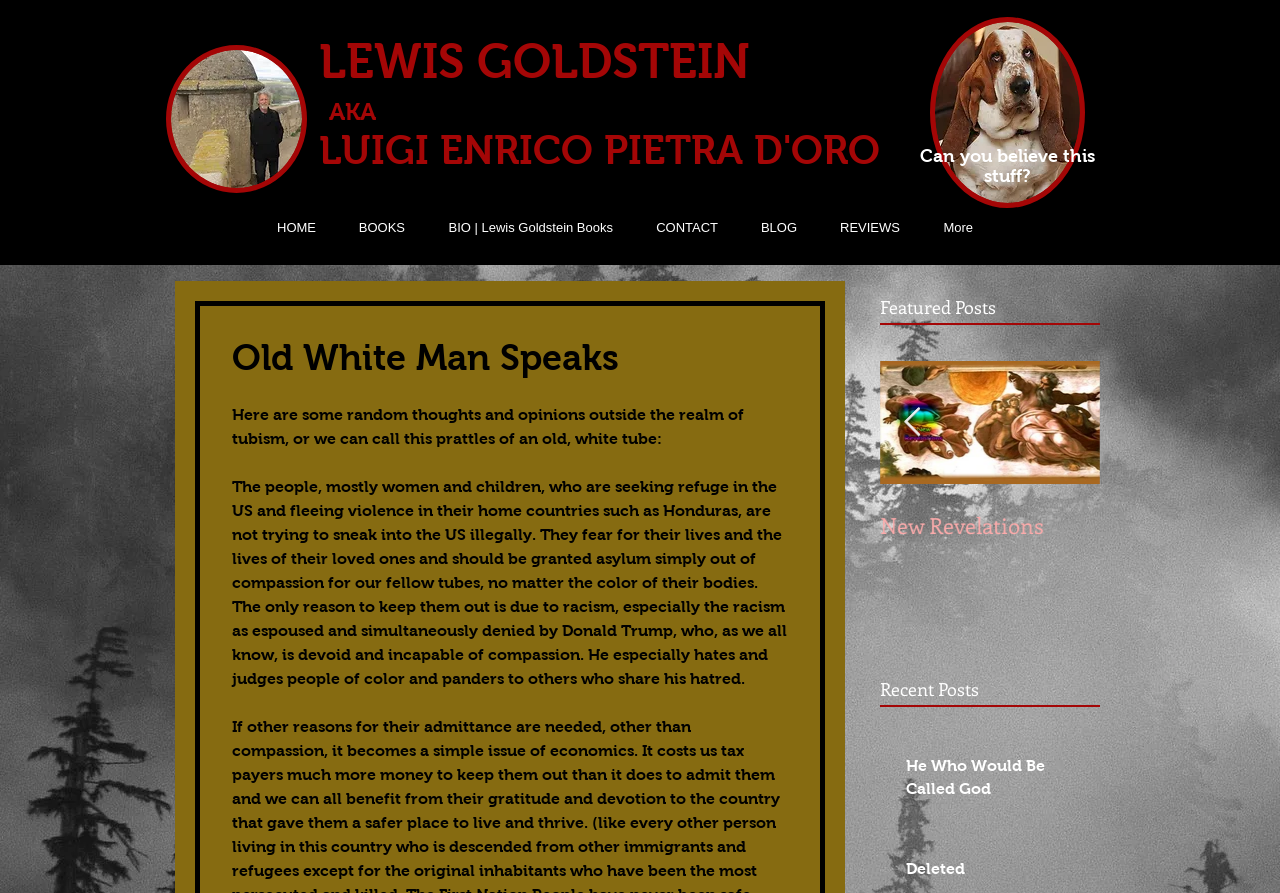What is the name of the author?
By examining the image, provide a one-word or phrase answer.

Lewis Goldstein